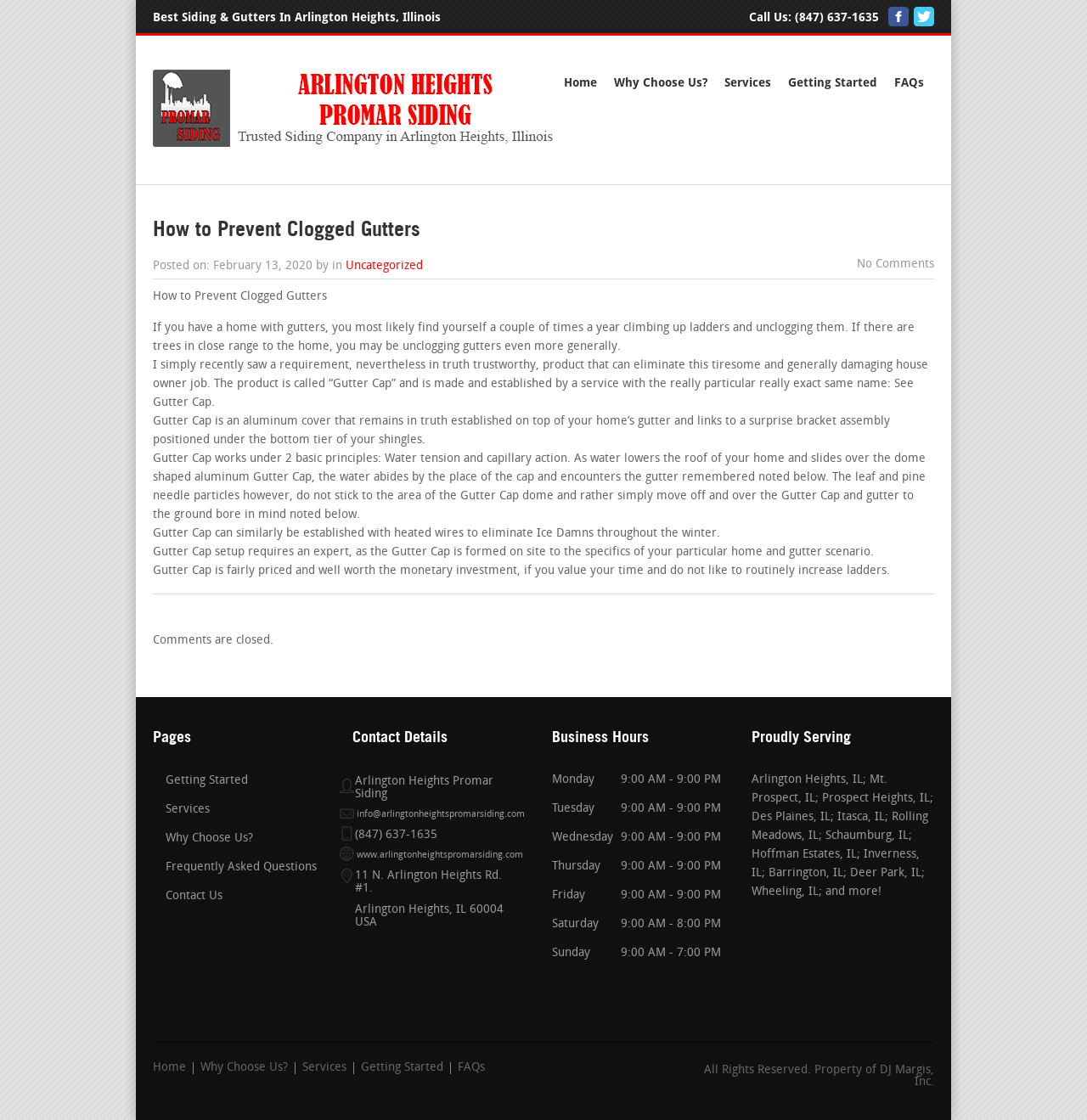Pinpoint the bounding box coordinates of the element to be clicked to execute the instruction: "Click the 'Call Us:' link".

[0.689, 0.01, 0.731, 0.021]